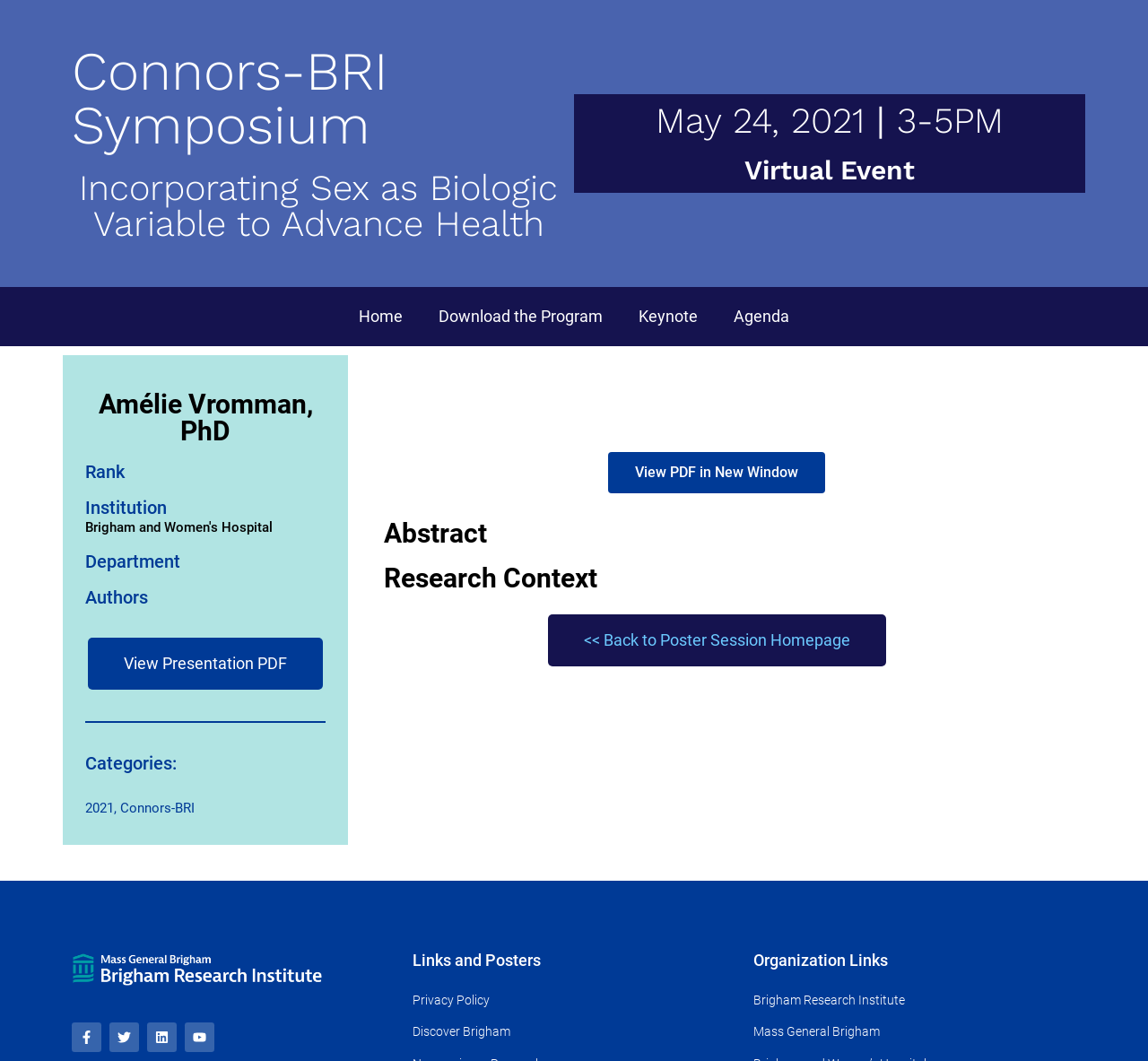From the image, can you give a detailed response to the question below:
How many links are there in the 'Organization Links' section?

The 'Organization Links' section is located at the bottom of the page and contains two link elements: 'Brigham Research Institute' and 'Mass General Brigham', which are organization links related to the event.